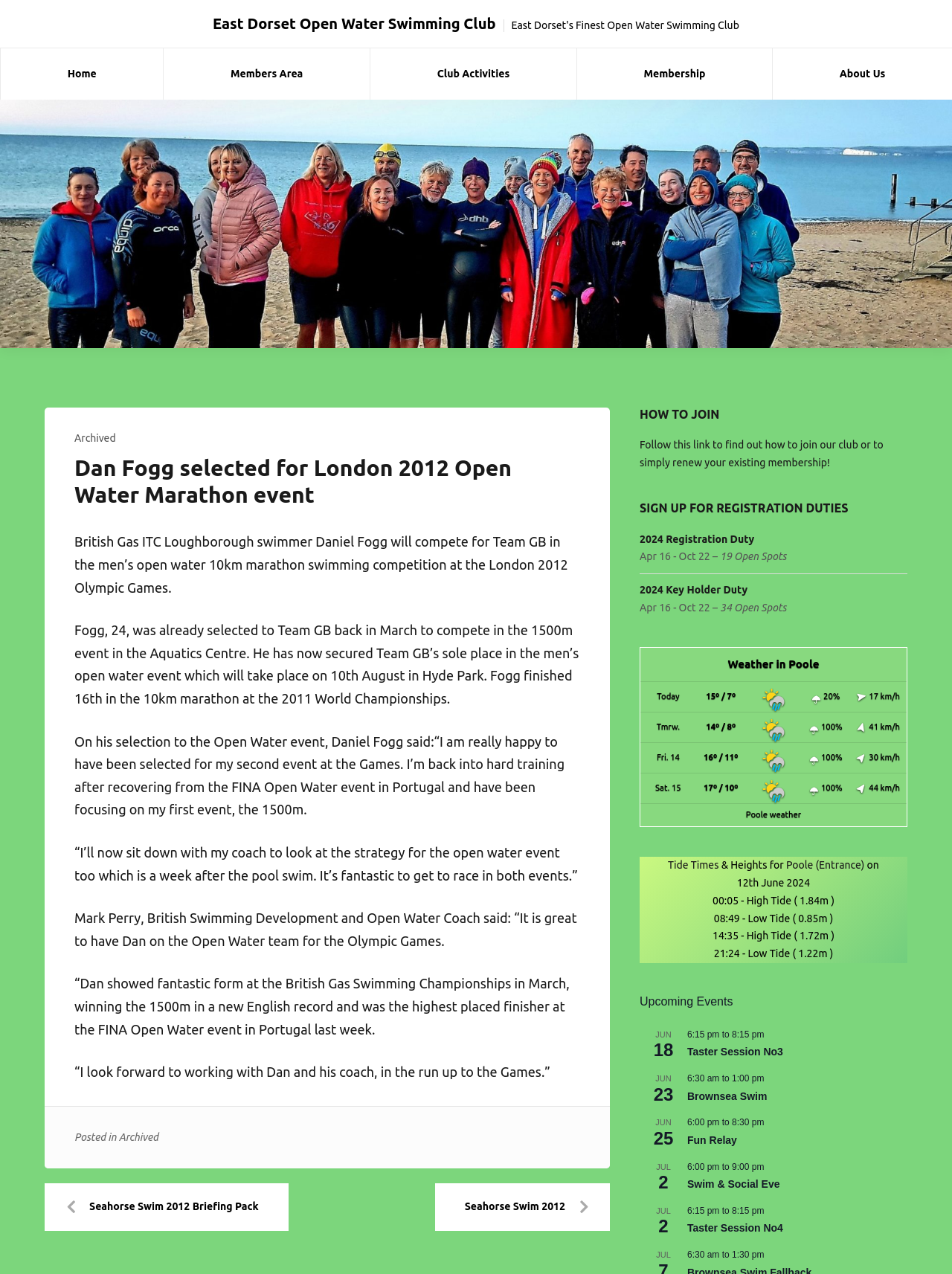Answer the following query concisely with a single word or phrase:
What is the name of the club Daniel Fogg is part of?

East Dorset Open Water Swimming Club